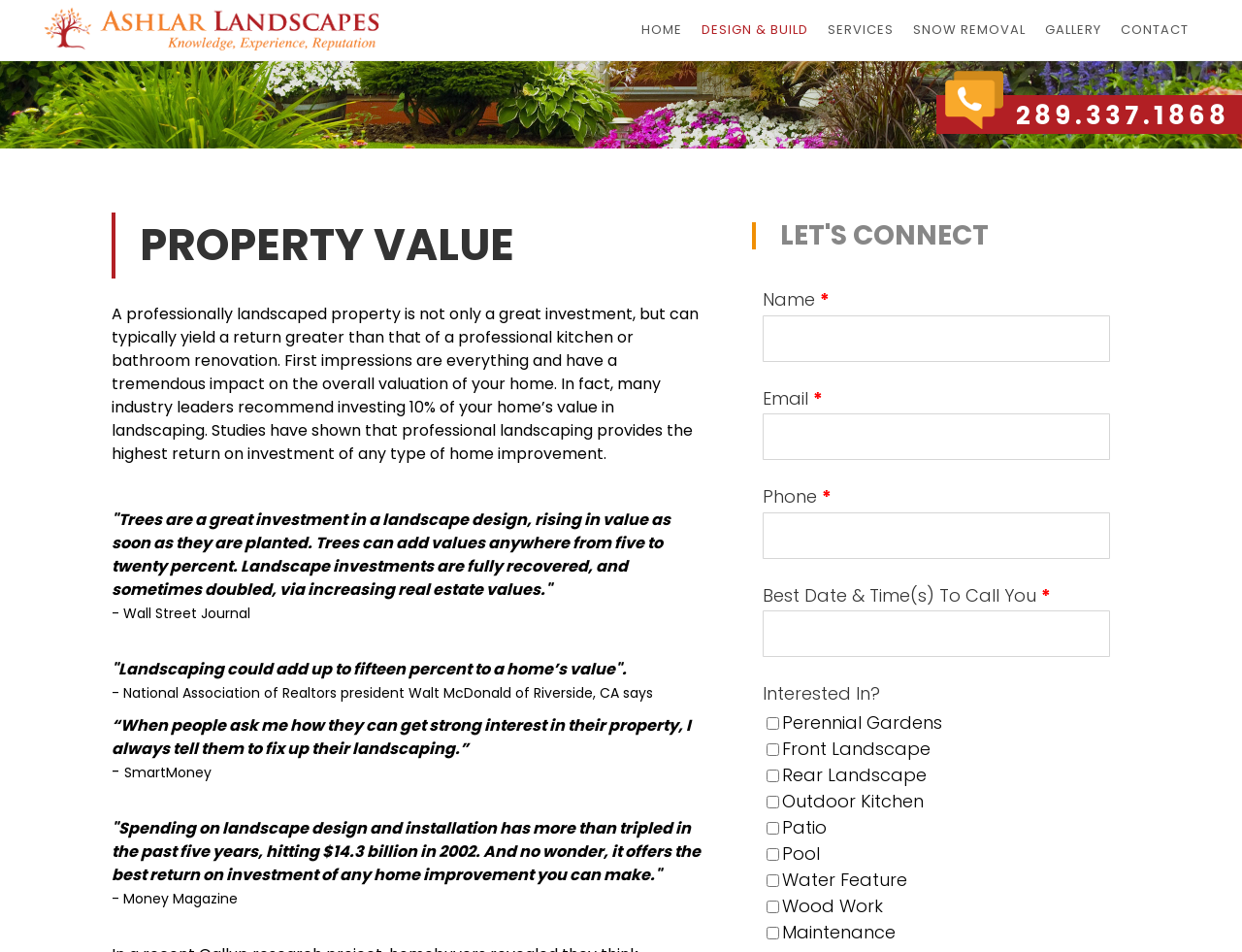Determine the bounding box coordinates of the target area to click to execute the following instruction: "Select a date and time to call you."

[0.614, 0.642, 0.894, 0.691]